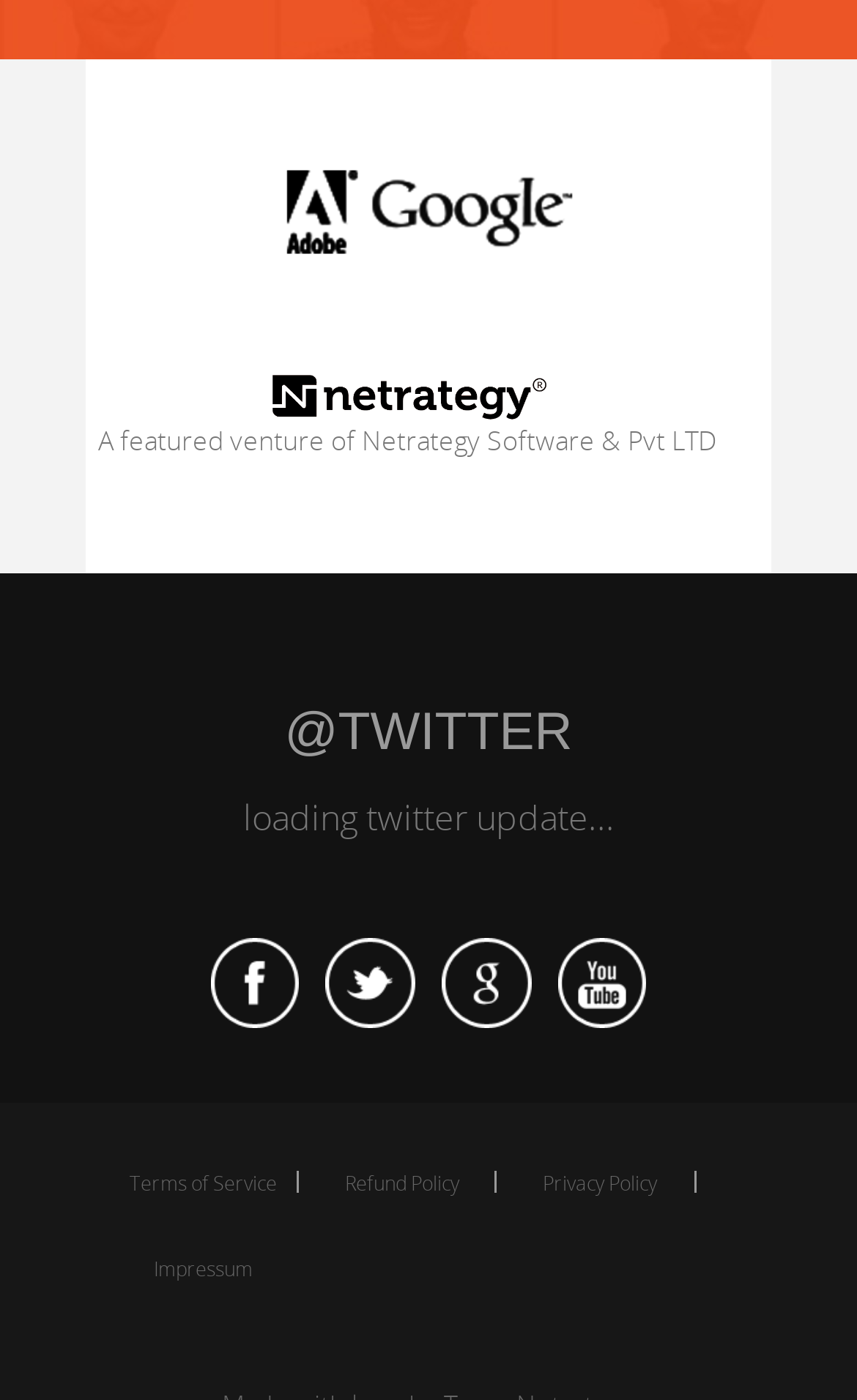What are the available links at the bottom?
Refer to the screenshot and answer in one word or phrase.

4